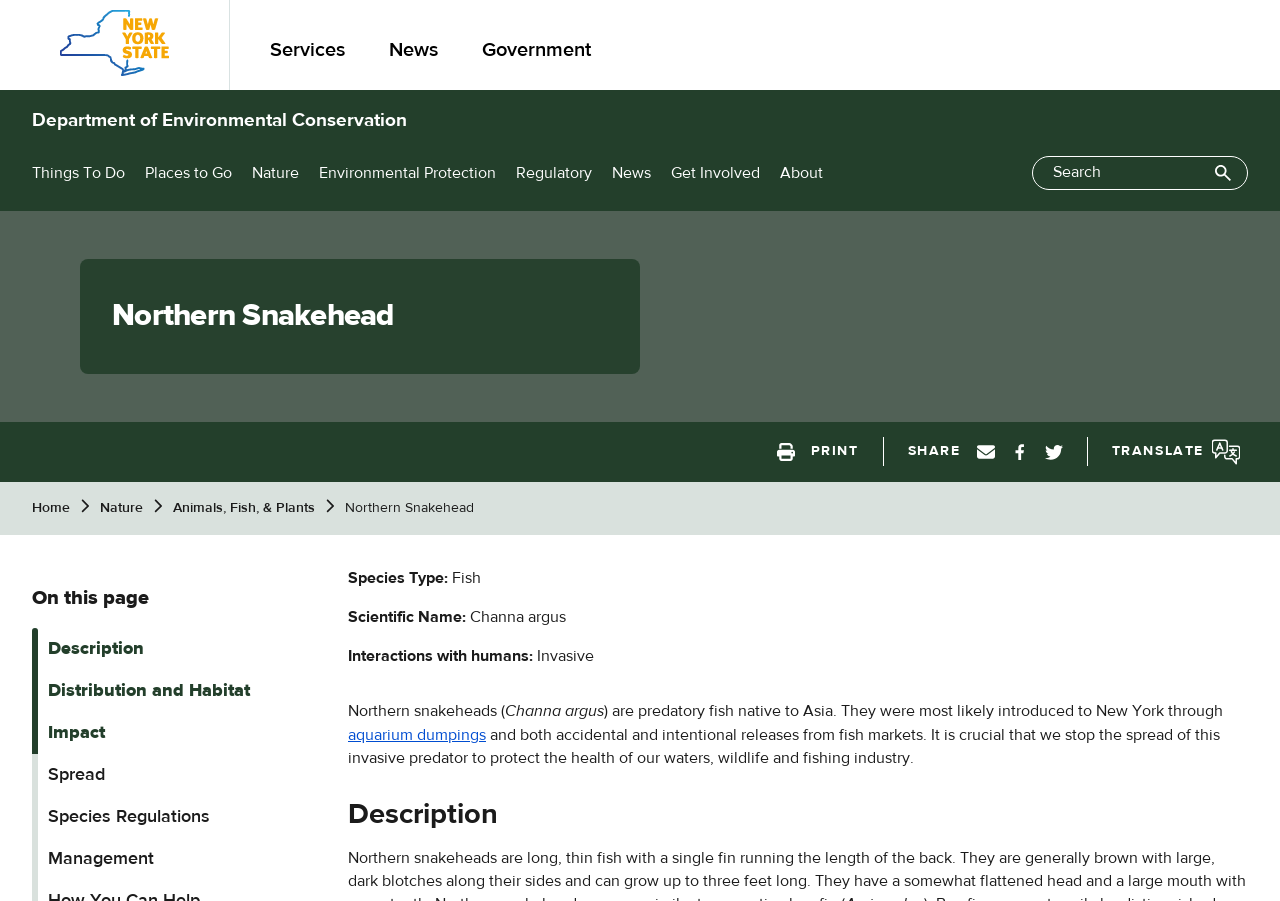Use a single word or phrase to answer the question:
How was the Northern Snakehead introduced to New York?

Aquarium dumpings and fish markets